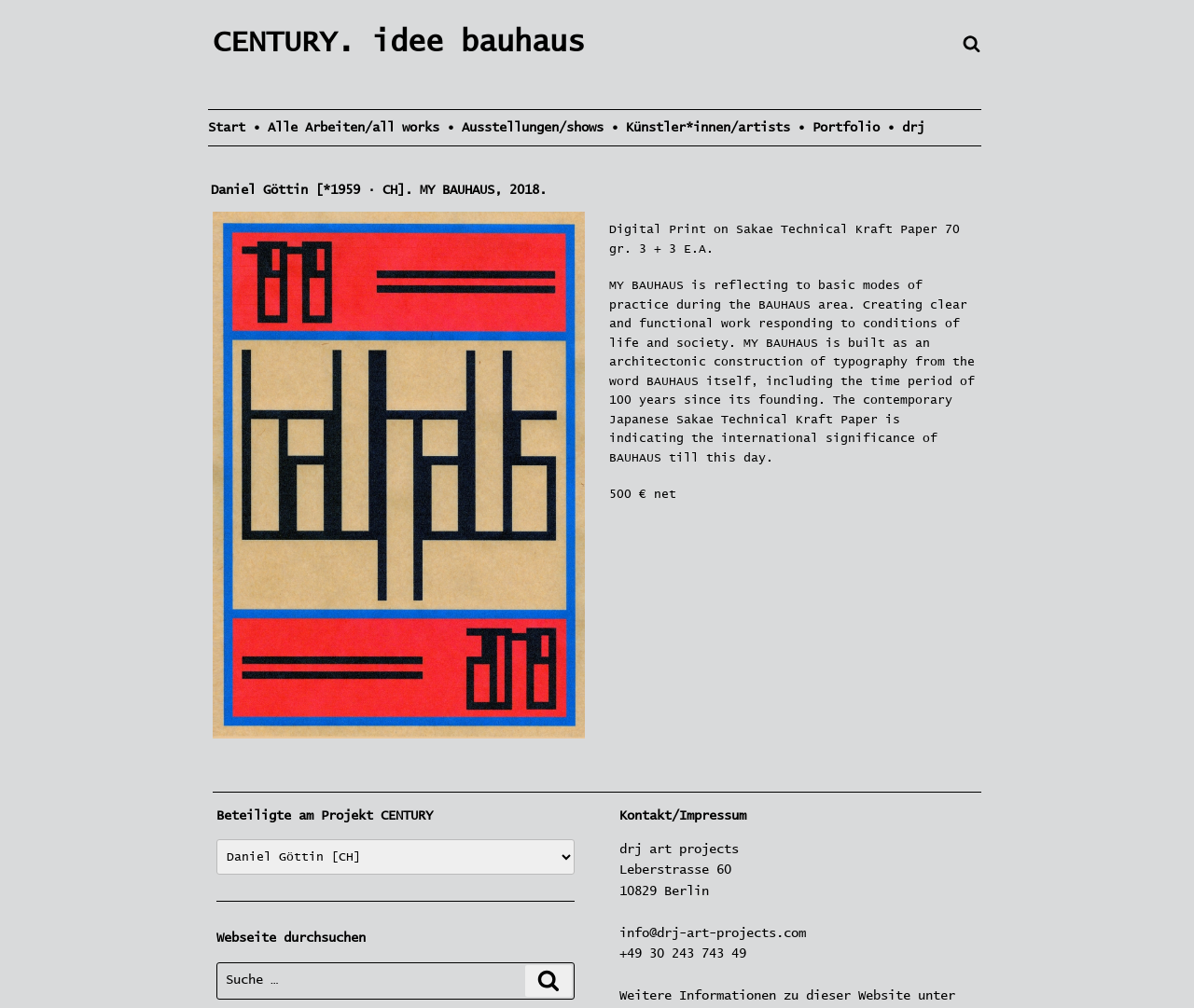Indicate the bounding box coordinates of the element that must be clicked to execute the instruction: "Search for something". The coordinates should be given as four float numbers between 0 and 1, i.e., [left, top, right, bottom].

[0.181, 0.954, 0.481, 0.992]